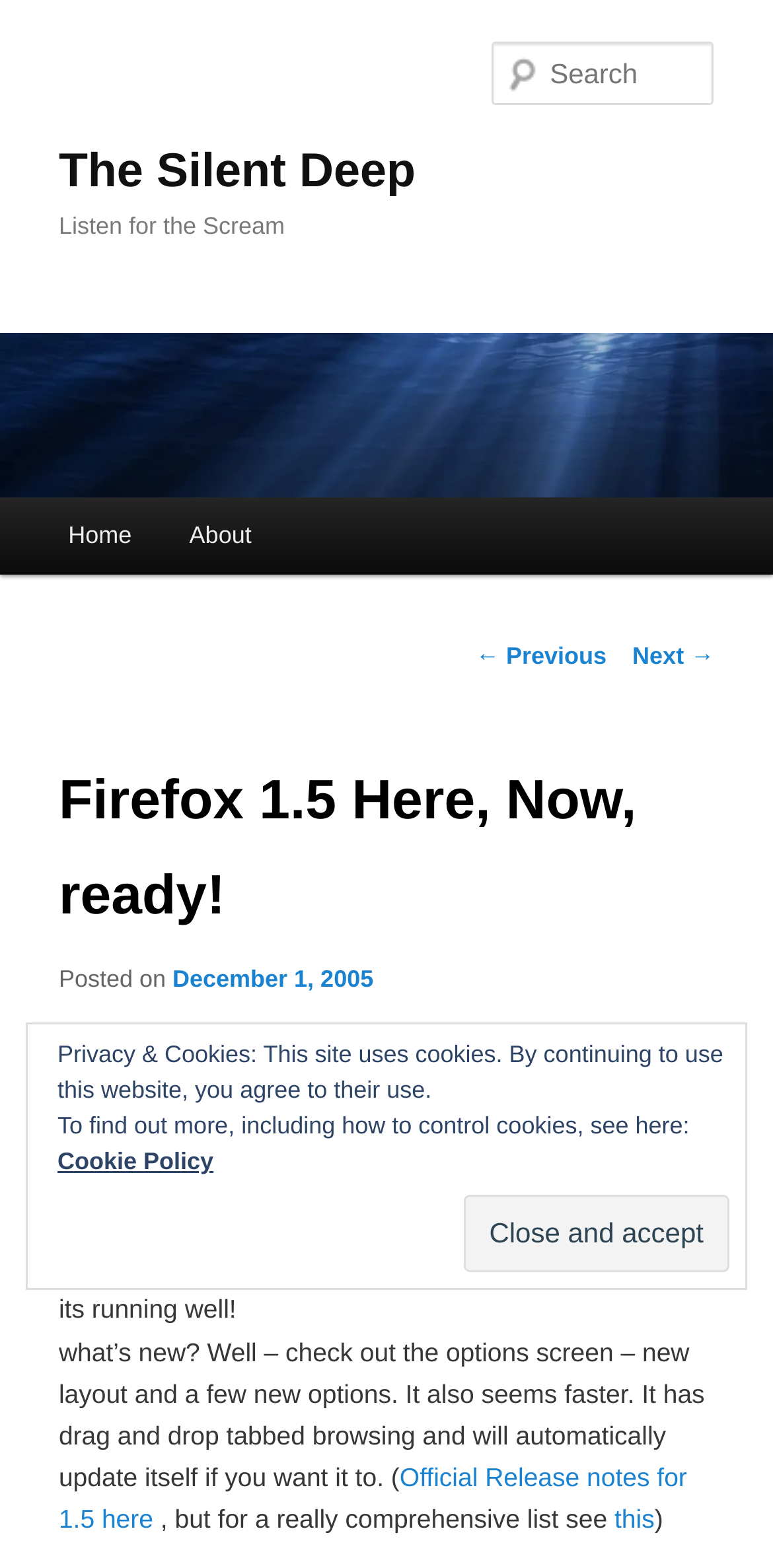What is the name of the blog?
Answer with a single word or phrase, using the screenshot for reference.

The Silent Deep